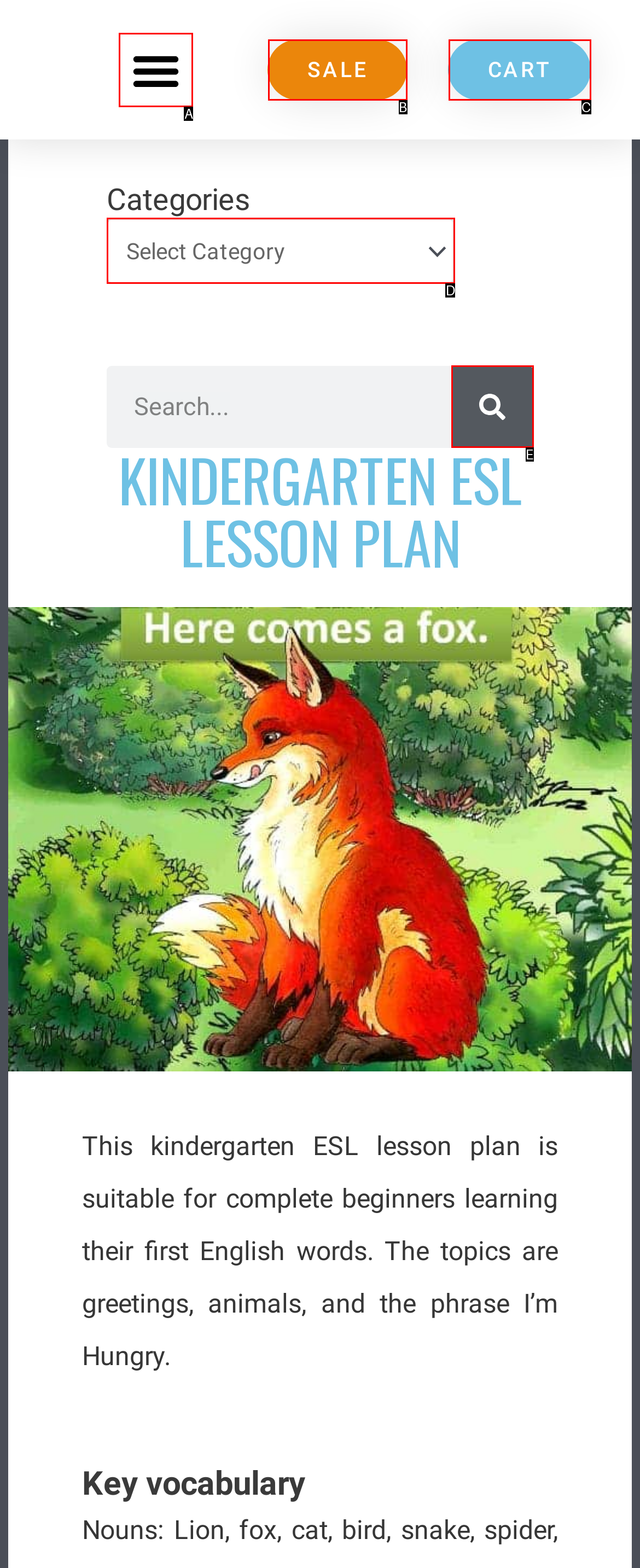From the given options, find the HTML element that fits the description: Menu. Reply with the letter of the chosen element.

A